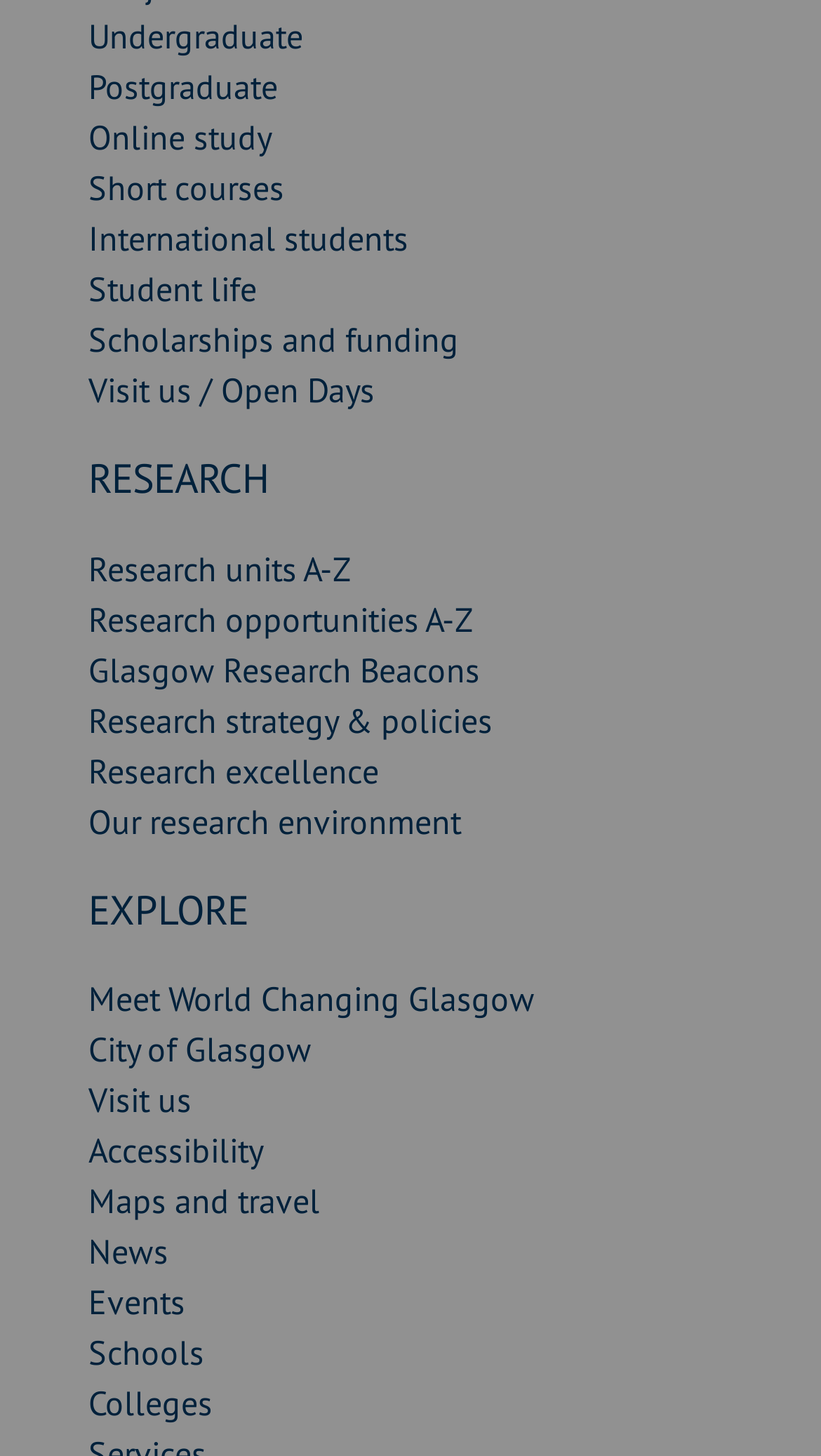What is the first link on this webpage?
Based on the screenshot, provide your answer in one word or phrase.

Undergraduate